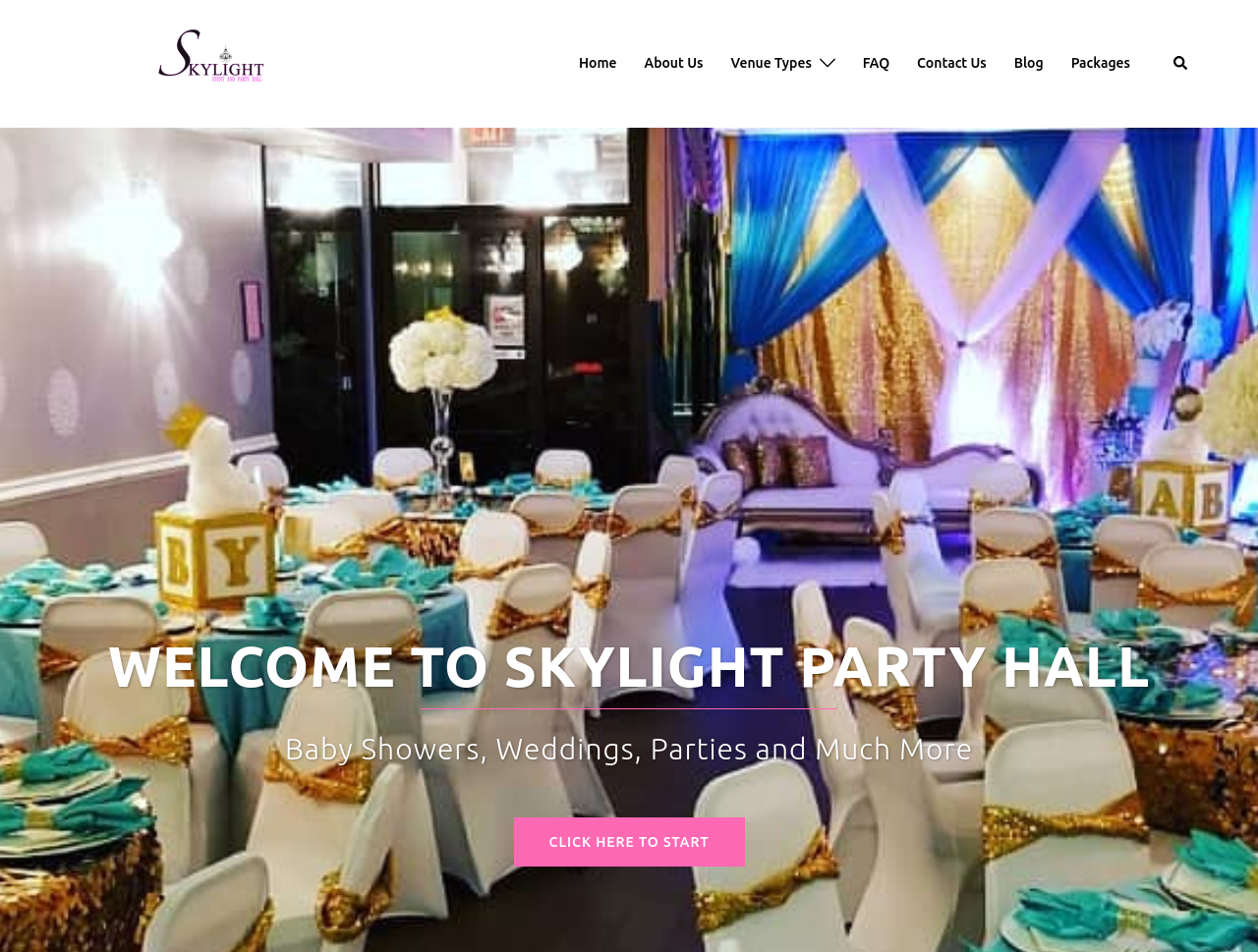Please provide a detailed answer to the question below by examining the image:
How can I start planning an event?

The call-to-action button 'CLICK HERE TO START' is located at the bottom of the webpage, which suggests that clicking on it will allow me to start planning an event.